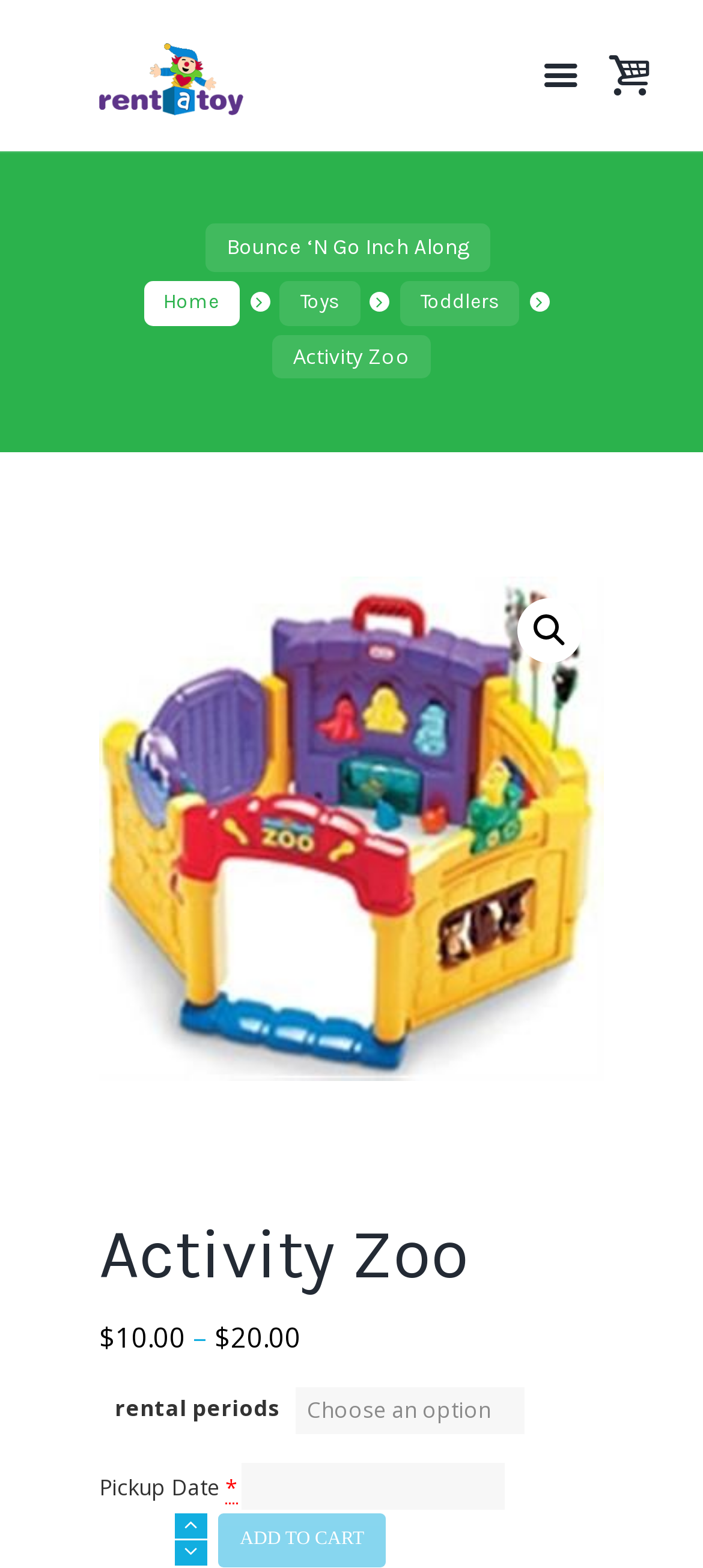Reply to the question with a single word or phrase:
What is the minimum rental period?

Weekly